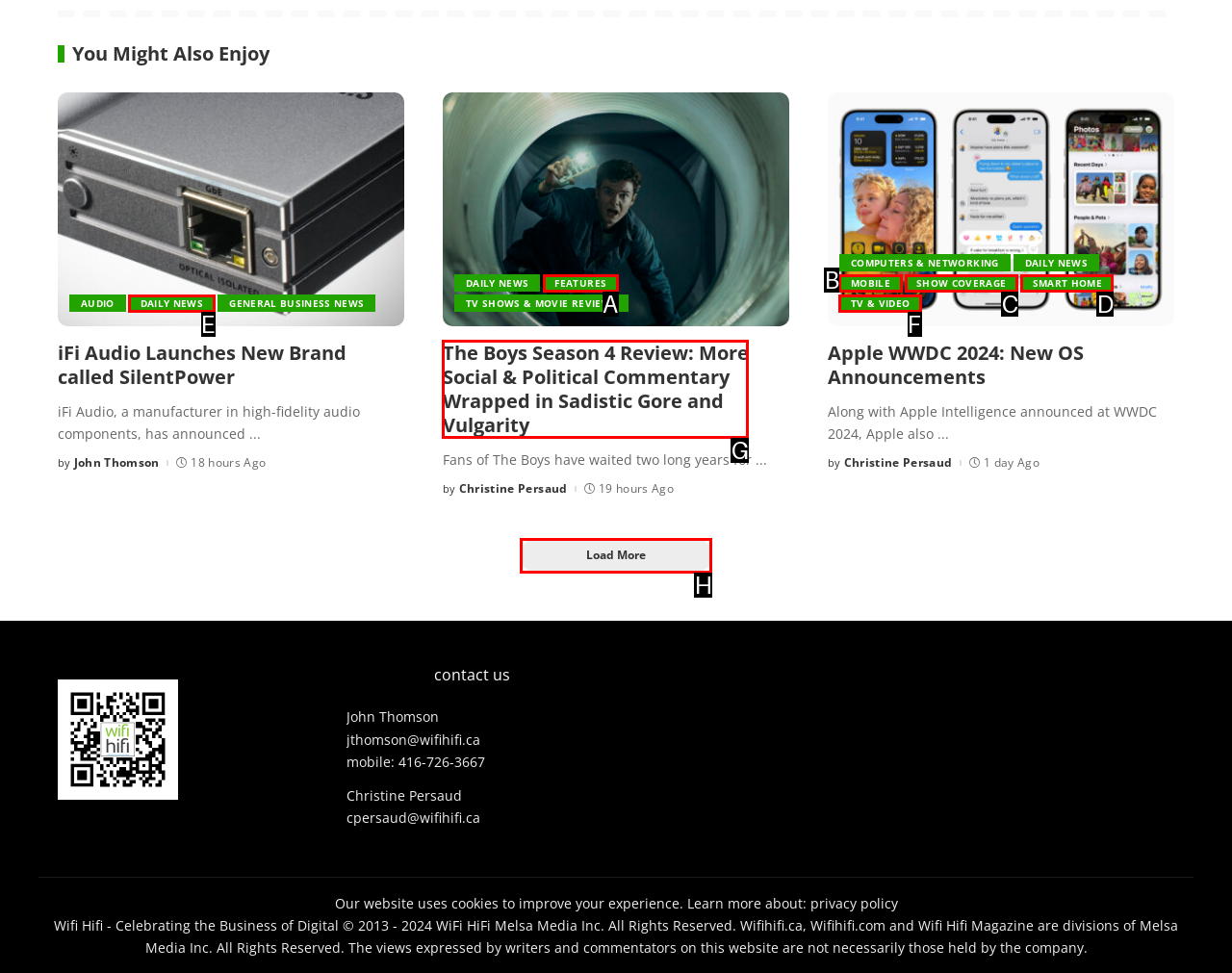From the given options, tell me which letter should be clicked to complete this task: Load more articles
Answer with the letter only.

H